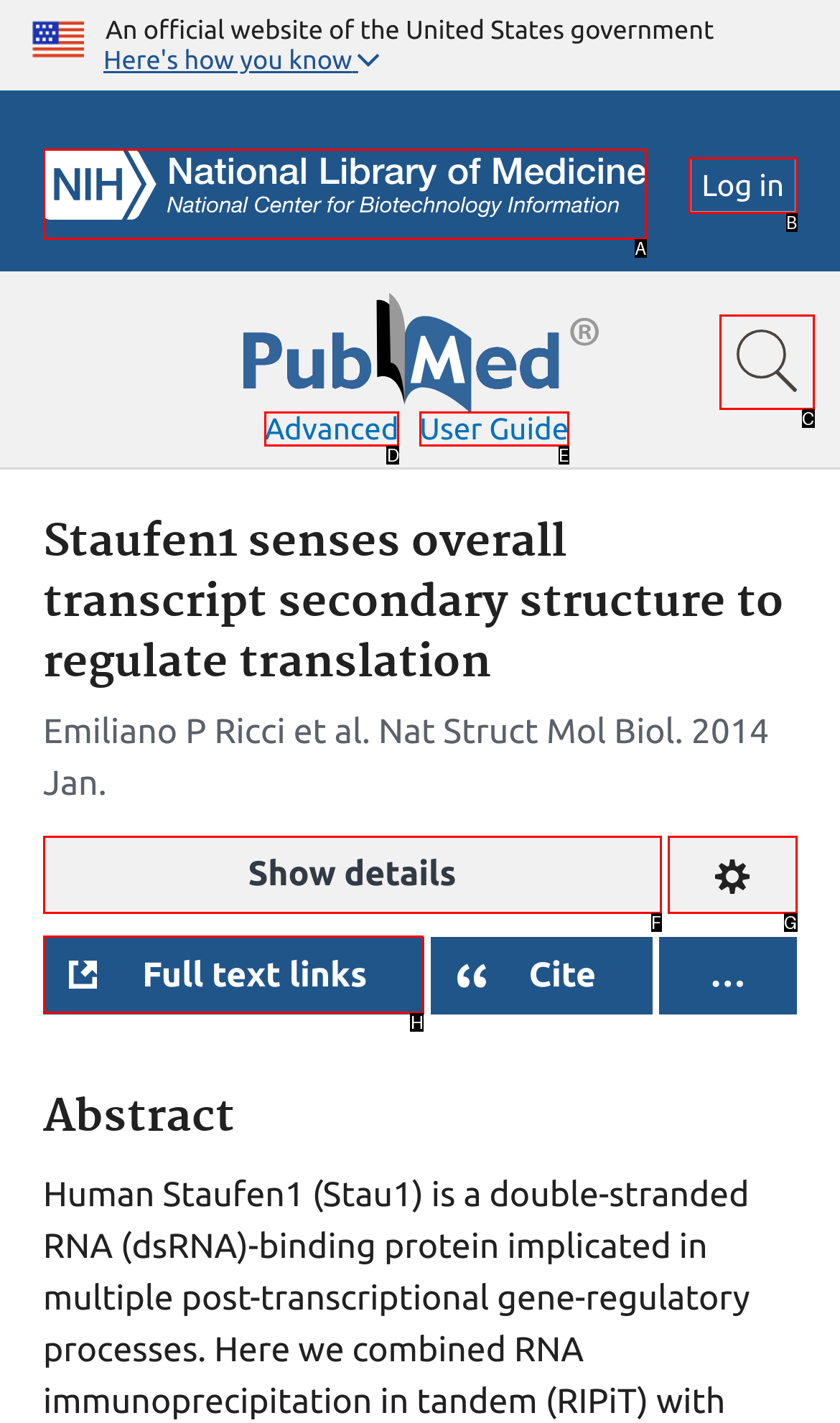Select the letter that corresponds to the description: Log in. Provide your answer using the option's letter.

B